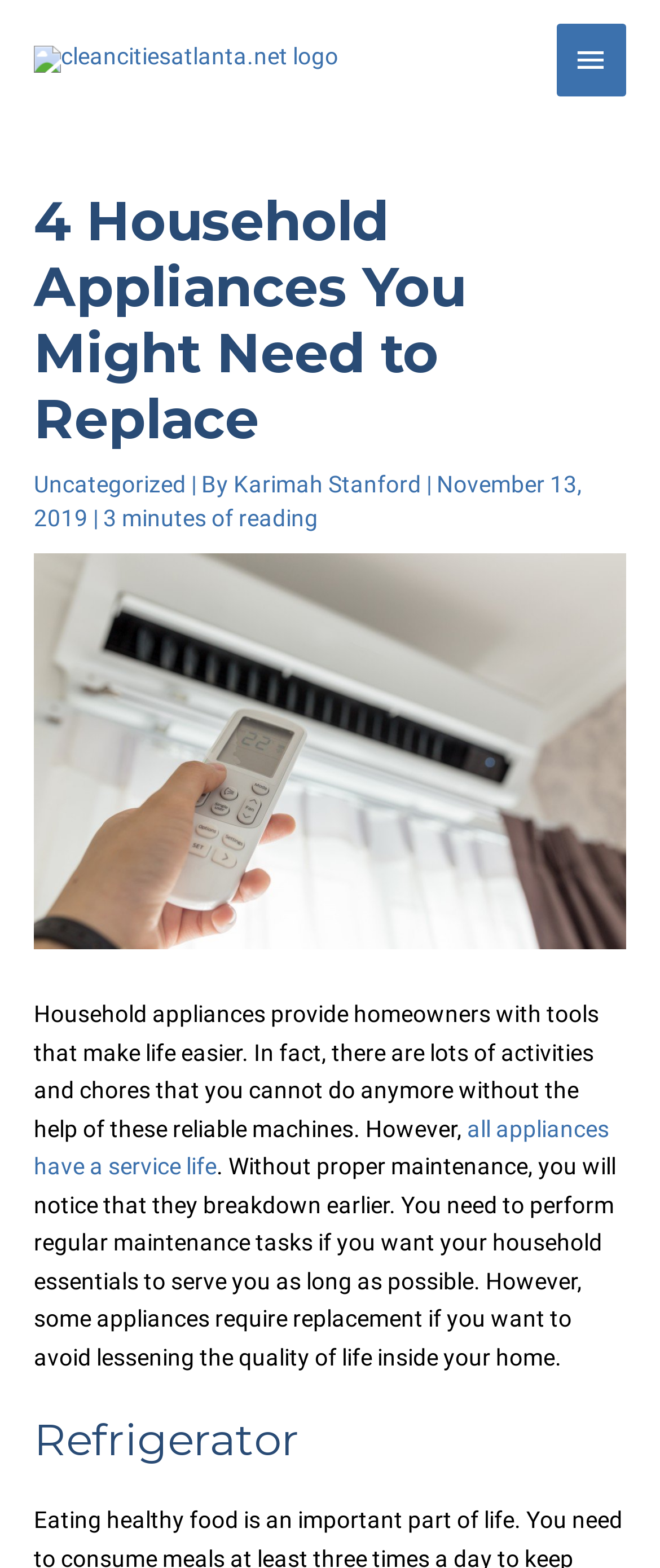What is the logo of the website?
Refer to the image and answer the question using a single word or phrase.

cleancitiesatlanta.net logo